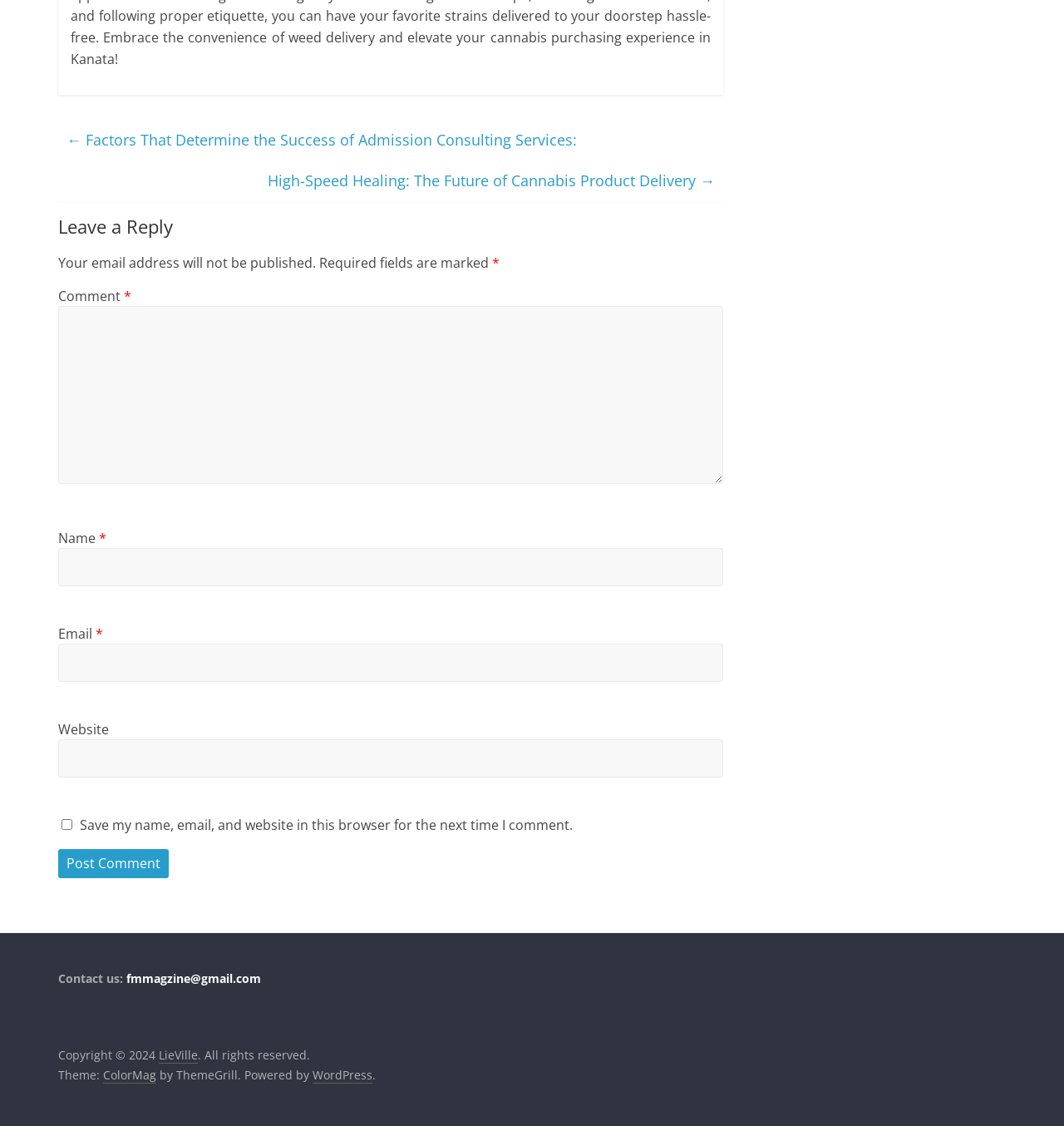Predict the bounding box coordinates of the area that should be clicked to accomplish the following instruction: "Click on 'Posts'". The bounding box coordinates should consist of four float numbers between 0 and 1, i.e., [left, top, right, bottom].

None